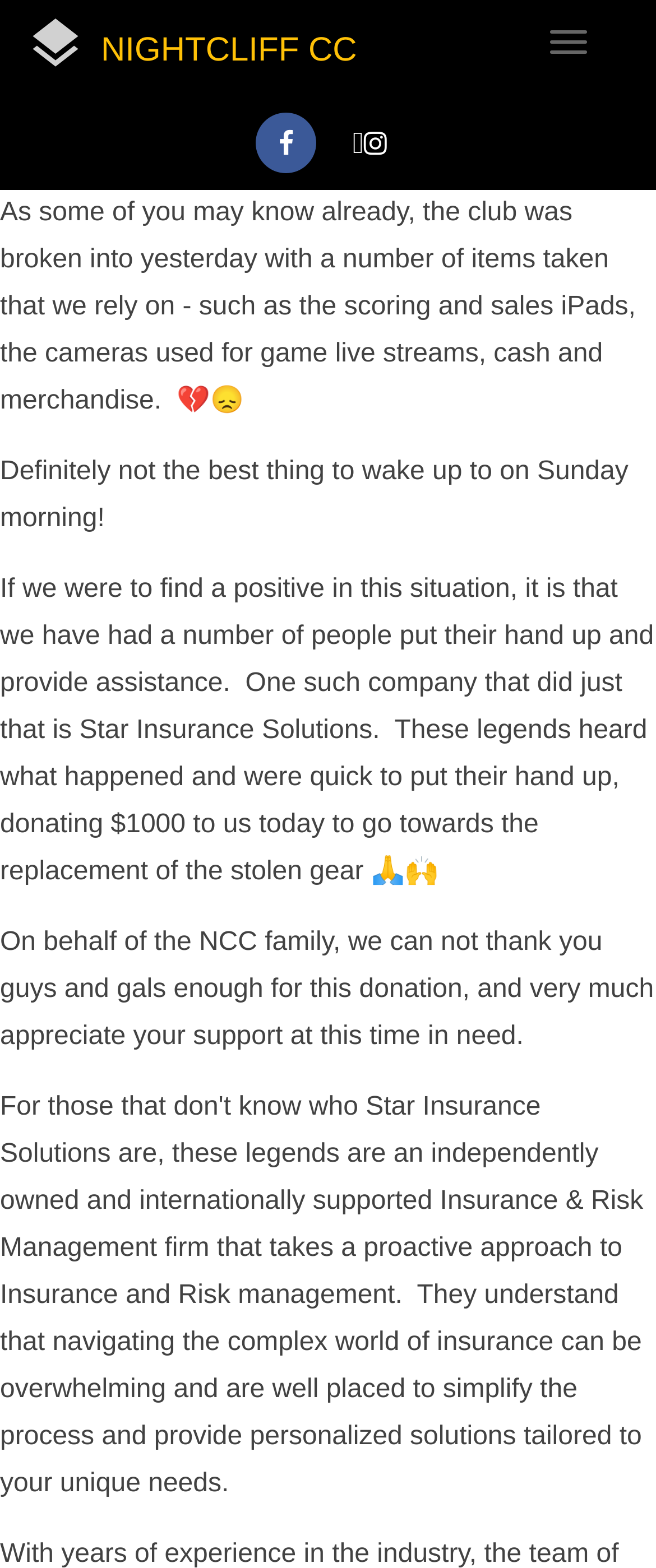What is the name of the company that donated to the club?
Refer to the image and respond with a one-word or short-phrase answer.

Star Insurance Solutions